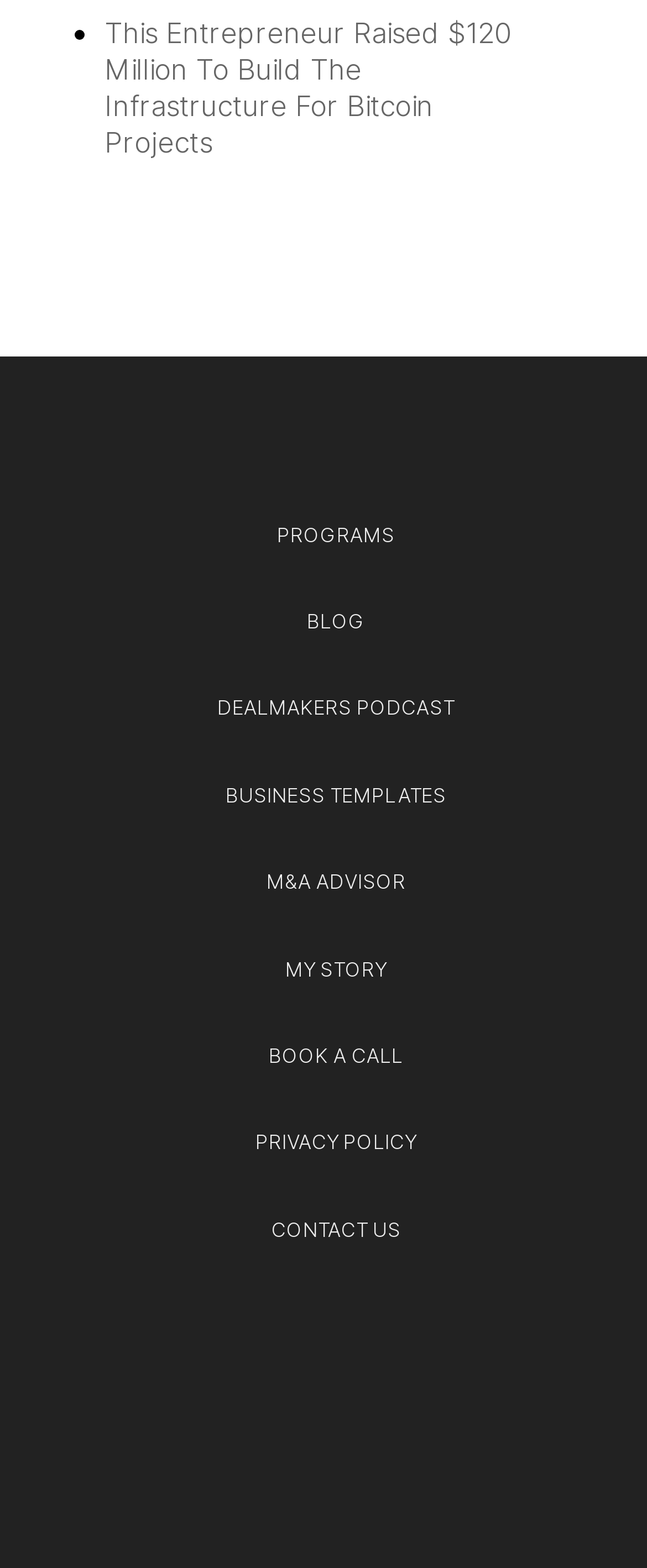Extract the bounding box coordinates for the described element: "BUSINESS TEMPLATES". The coordinates should be represented as four float numbers between 0 and 1: [left, top, right, bottom].

[0.349, 0.499, 0.69, 0.515]